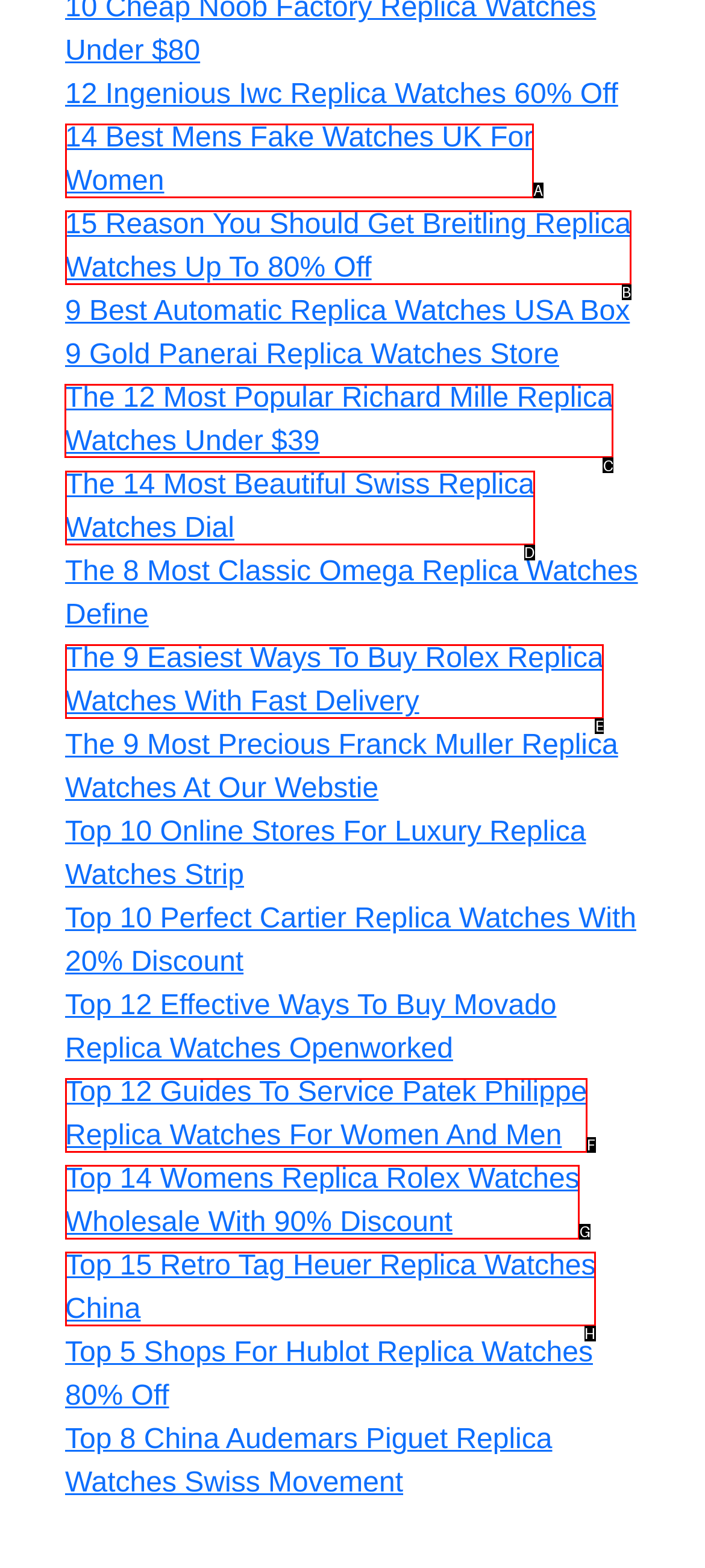What option should I click on to execute the task: View The 12 Most Popular Richard Mille Replica Watches Under $39? Give the letter from the available choices.

C